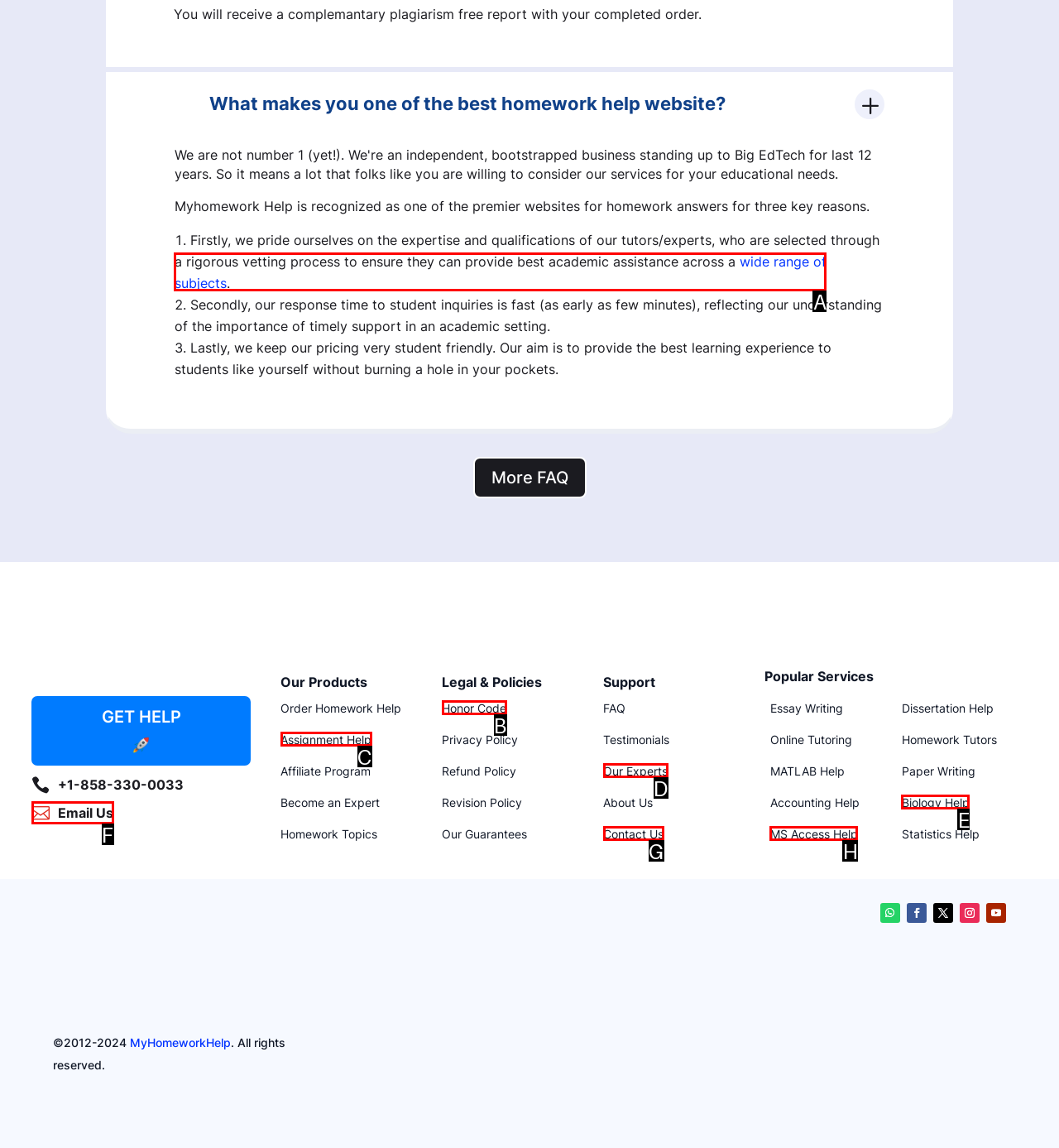Using the description: wide range of subjects
Identify the letter of the corresponding UI element from the choices available.

A